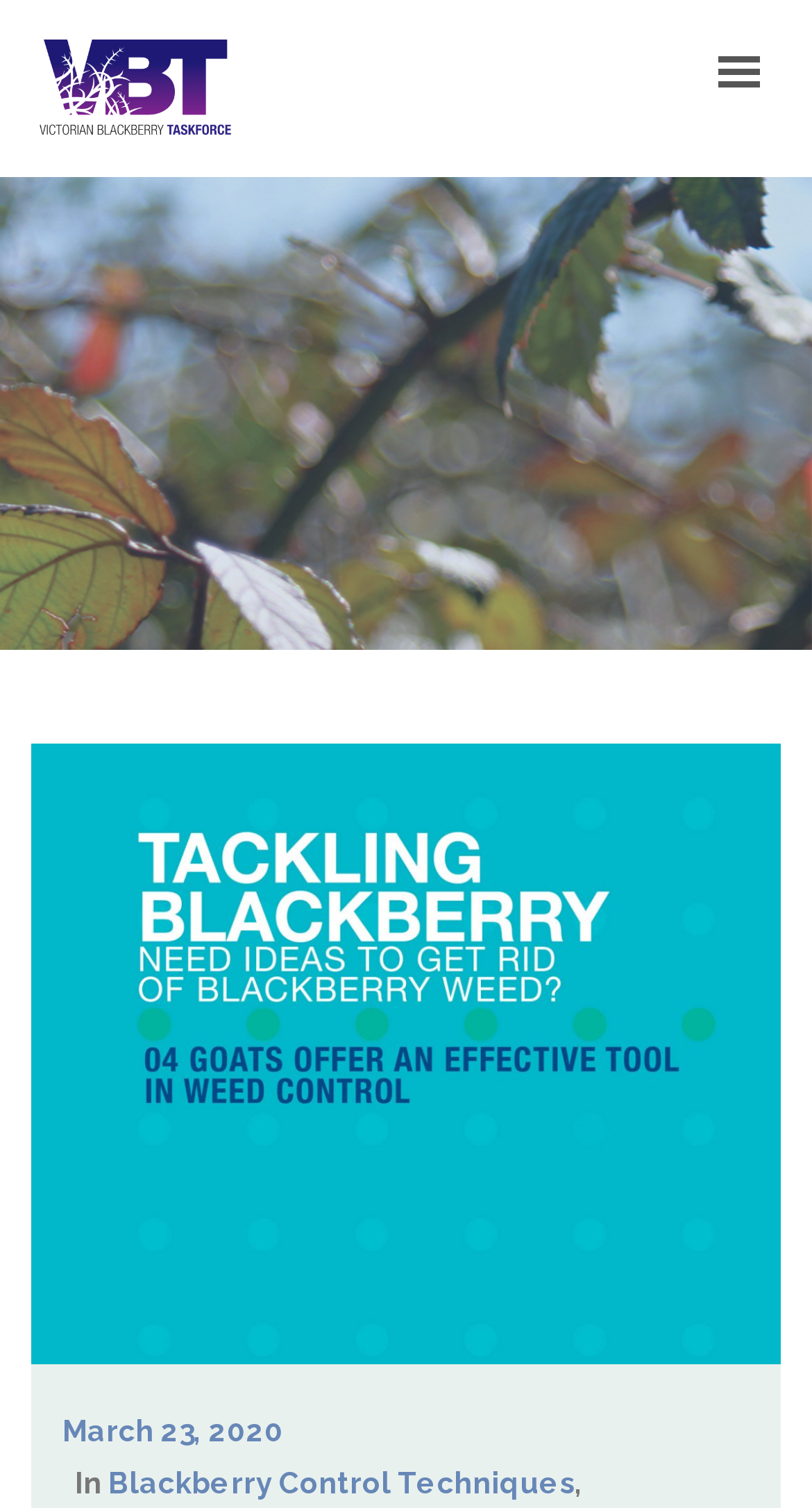What is the date mentioned on the webpage?
Please respond to the question with a detailed and informative answer.

I found the date by looking at the link element with the text 'March 23, 2020'. This element is located at the bottom of the webpage, as indicated by its y1 and y2 coordinates.